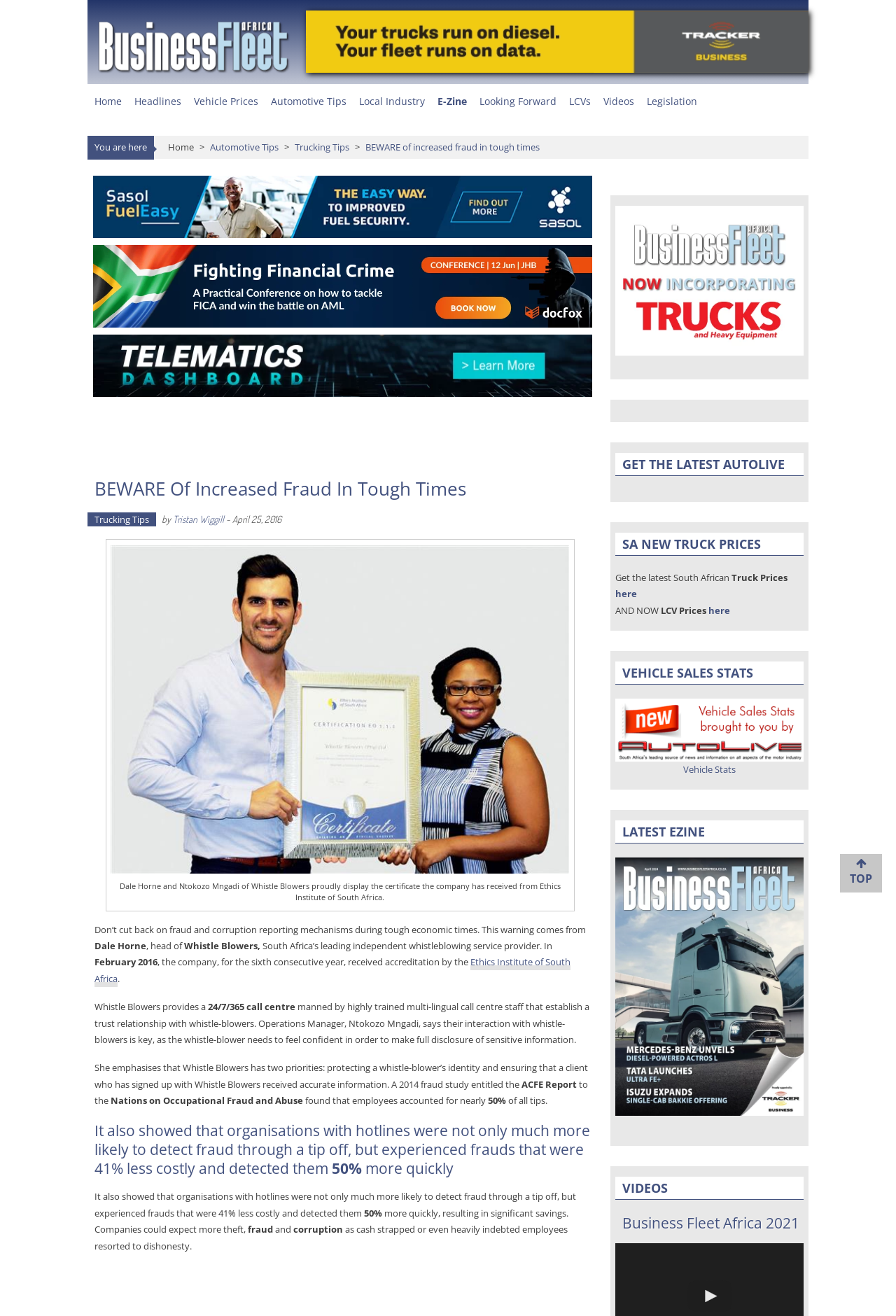Specify the bounding box coordinates of the element's area that should be clicked to execute the given instruction: "Click on the 'Home' link". The coordinates should be four float numbers between 0 and 1, i.e., [left, top, right, bottom].

[0.105, 0.072, 0.136, 0.082]